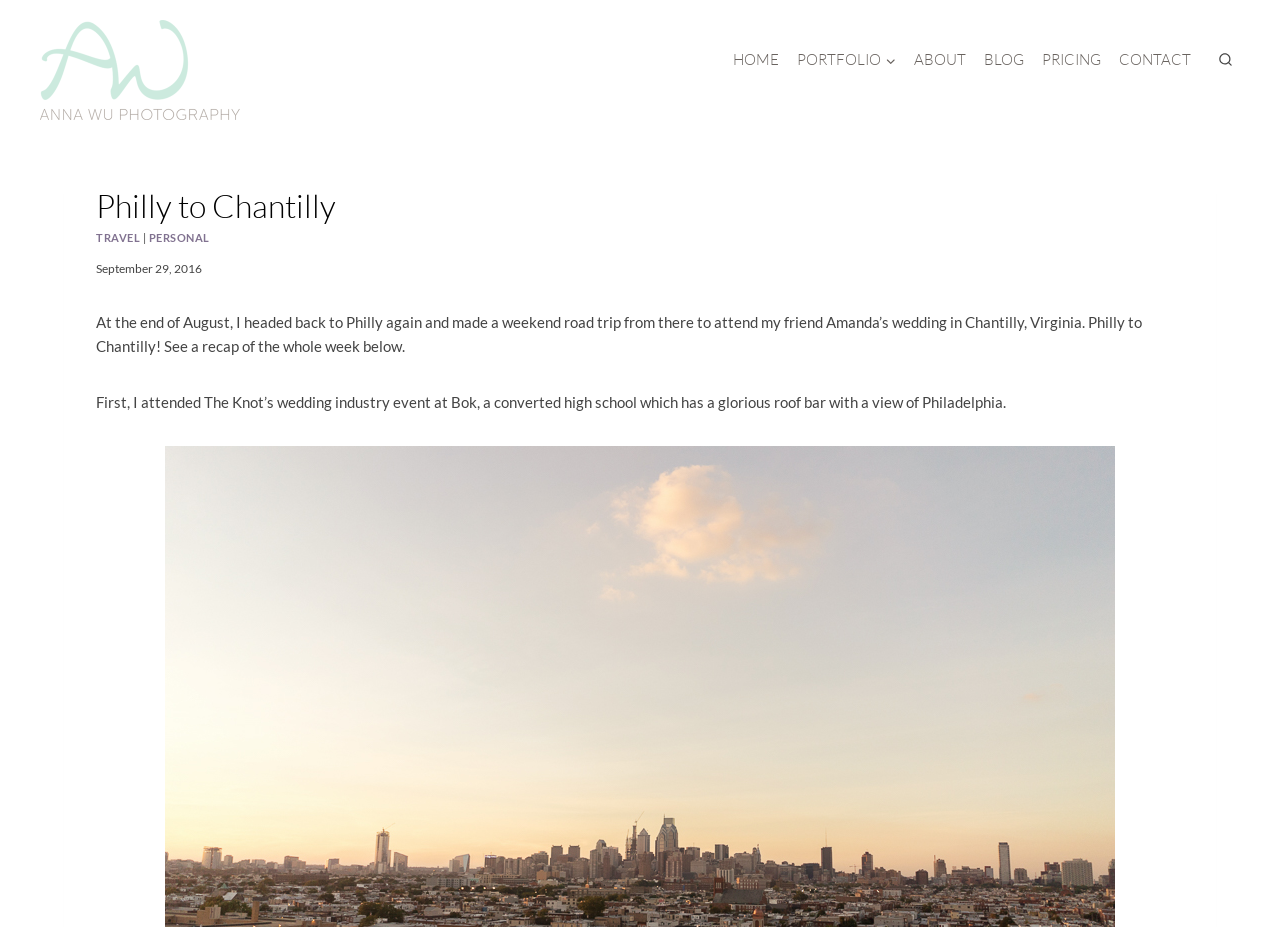Please find the bounding box coordinates of the element that you should click to achieve the following instruction: "search". The coordinates should be presented as four float numbers between 0 and 1: [left, top, right, bottom].

[0.945, 0.049, 0.969, 0.081]